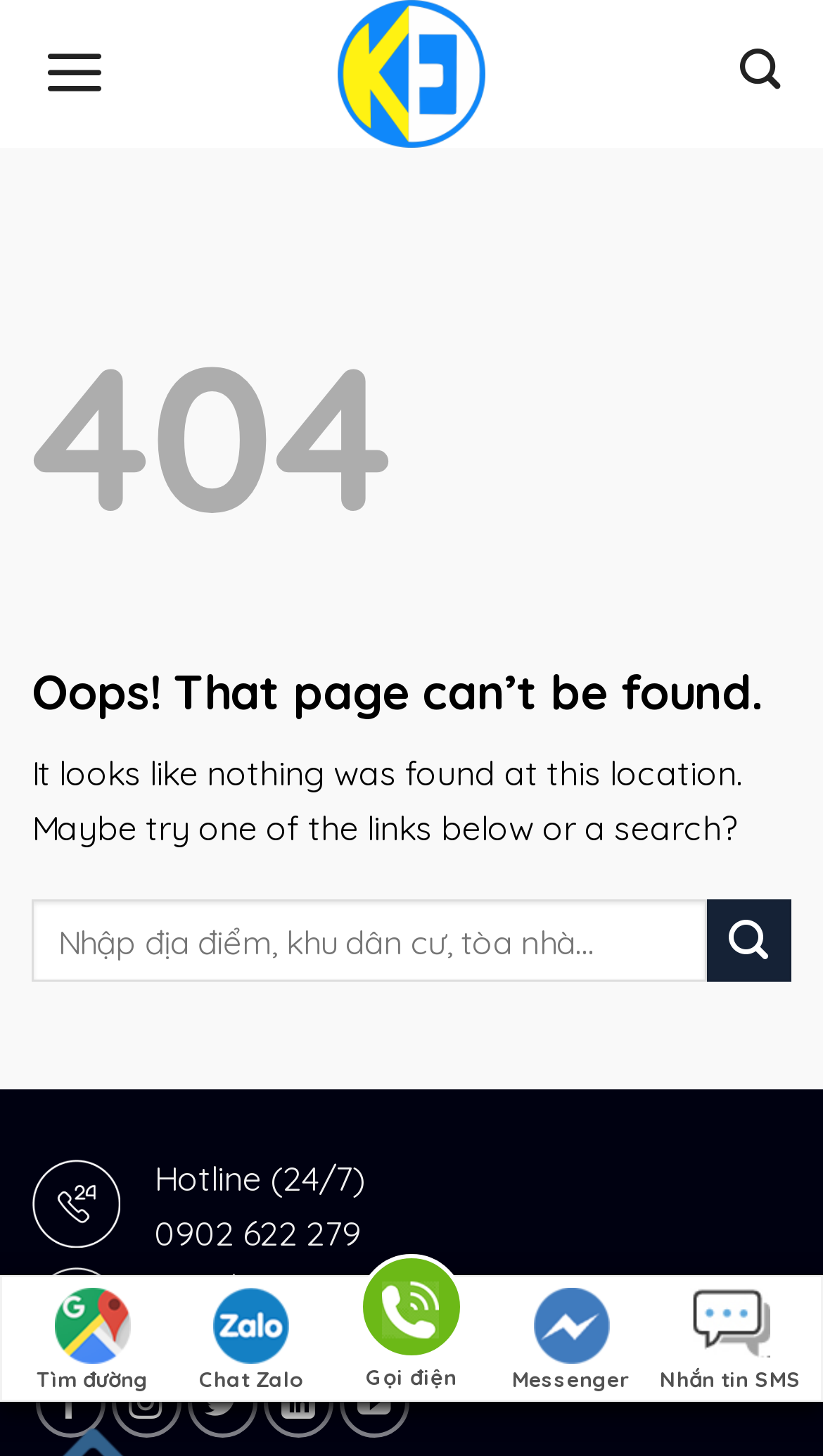How many social media platforms are linked on the page? Analyze the screenshot and reply with just one word or a short phrase.

5